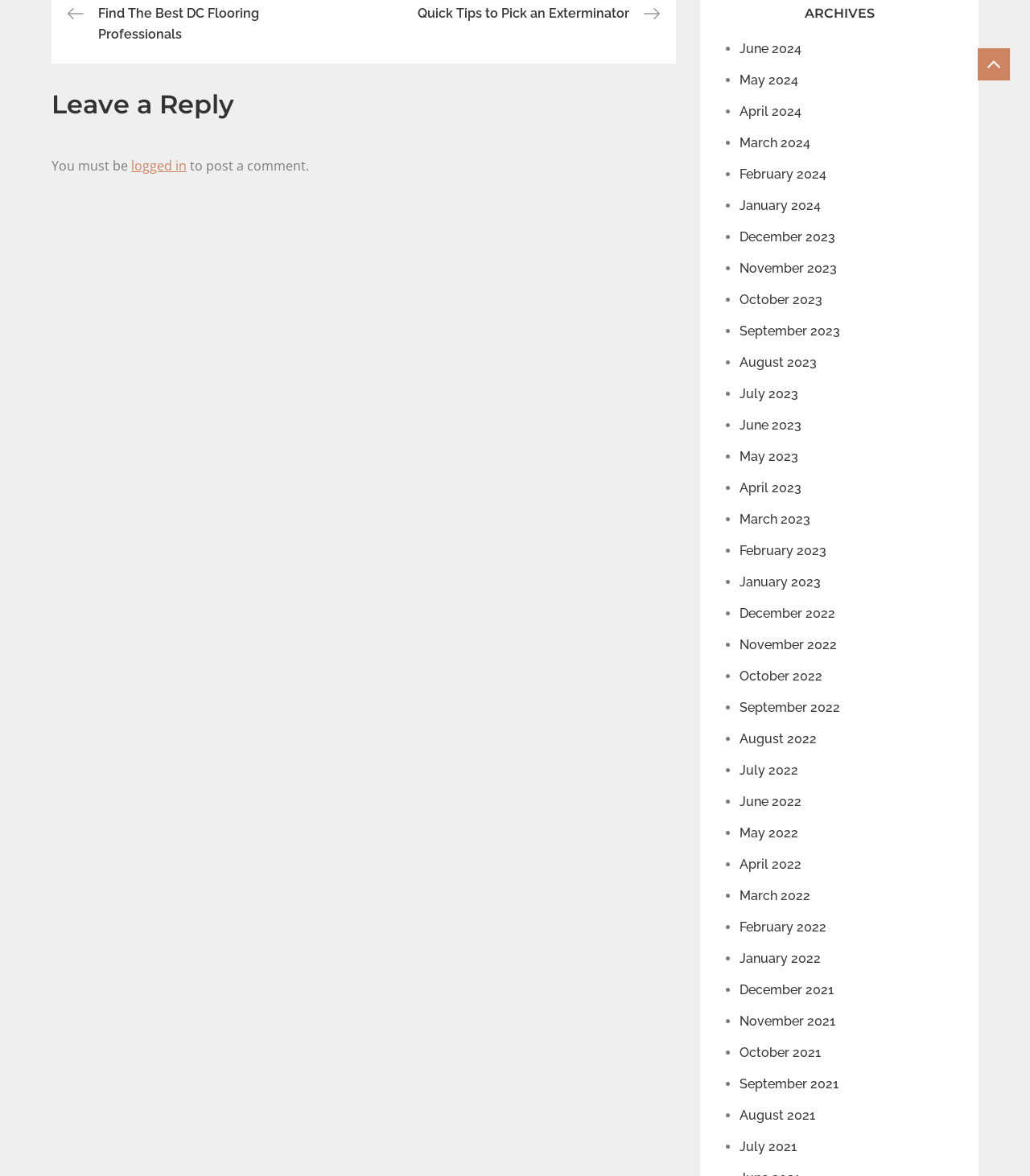What is required to post a comment?
Answer with a single word or short phrase according to what you see in the image.

logged in